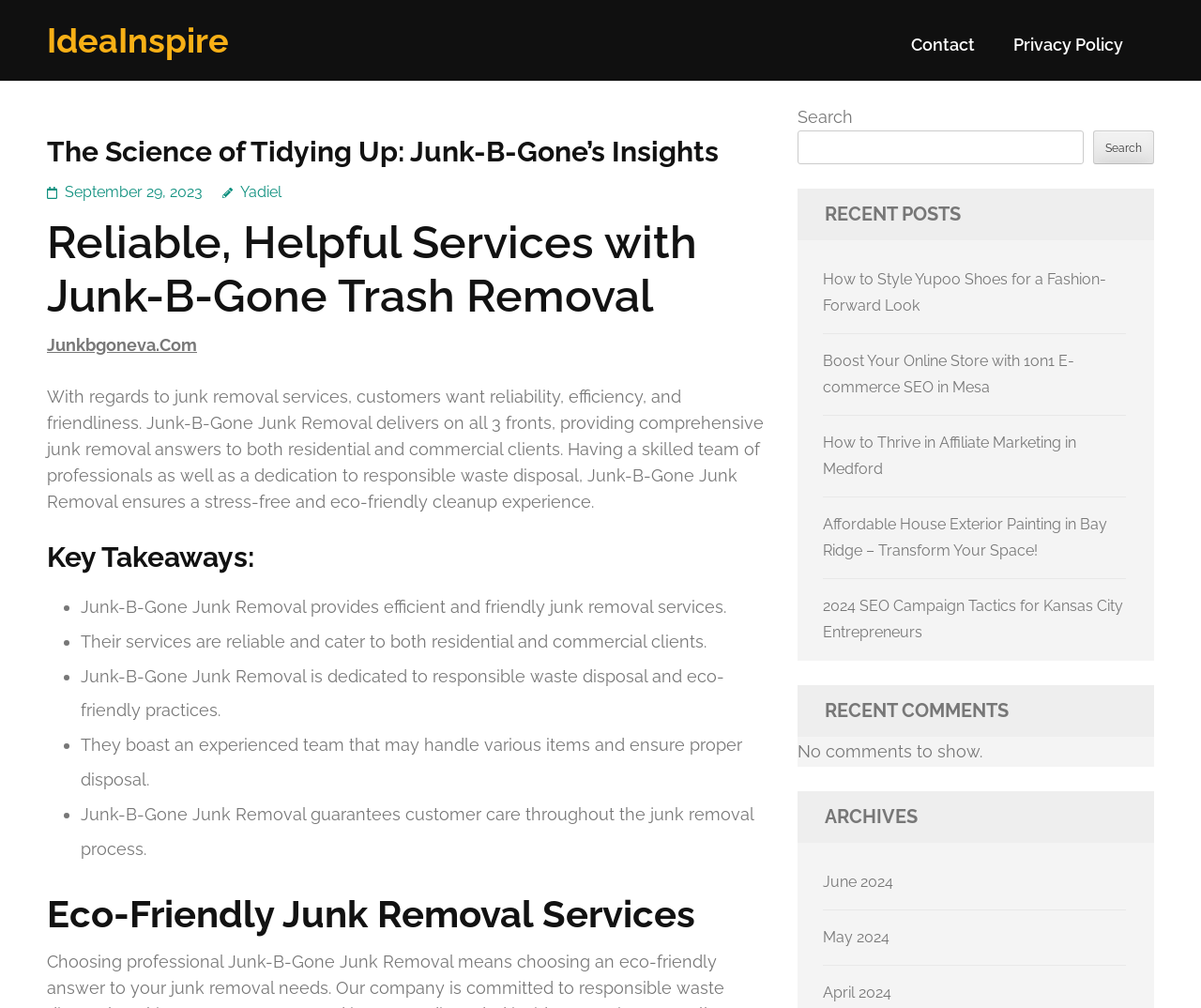Please predict the bounding box coordinates of the element's region where a click is necessary to complete the following instruction: "View TIMES NEVER CHANGE – JOHN R FULTZ". The coordinates should be represented by four float numbers between 0 and 1, i.e., [left, top, right, bottom].

None